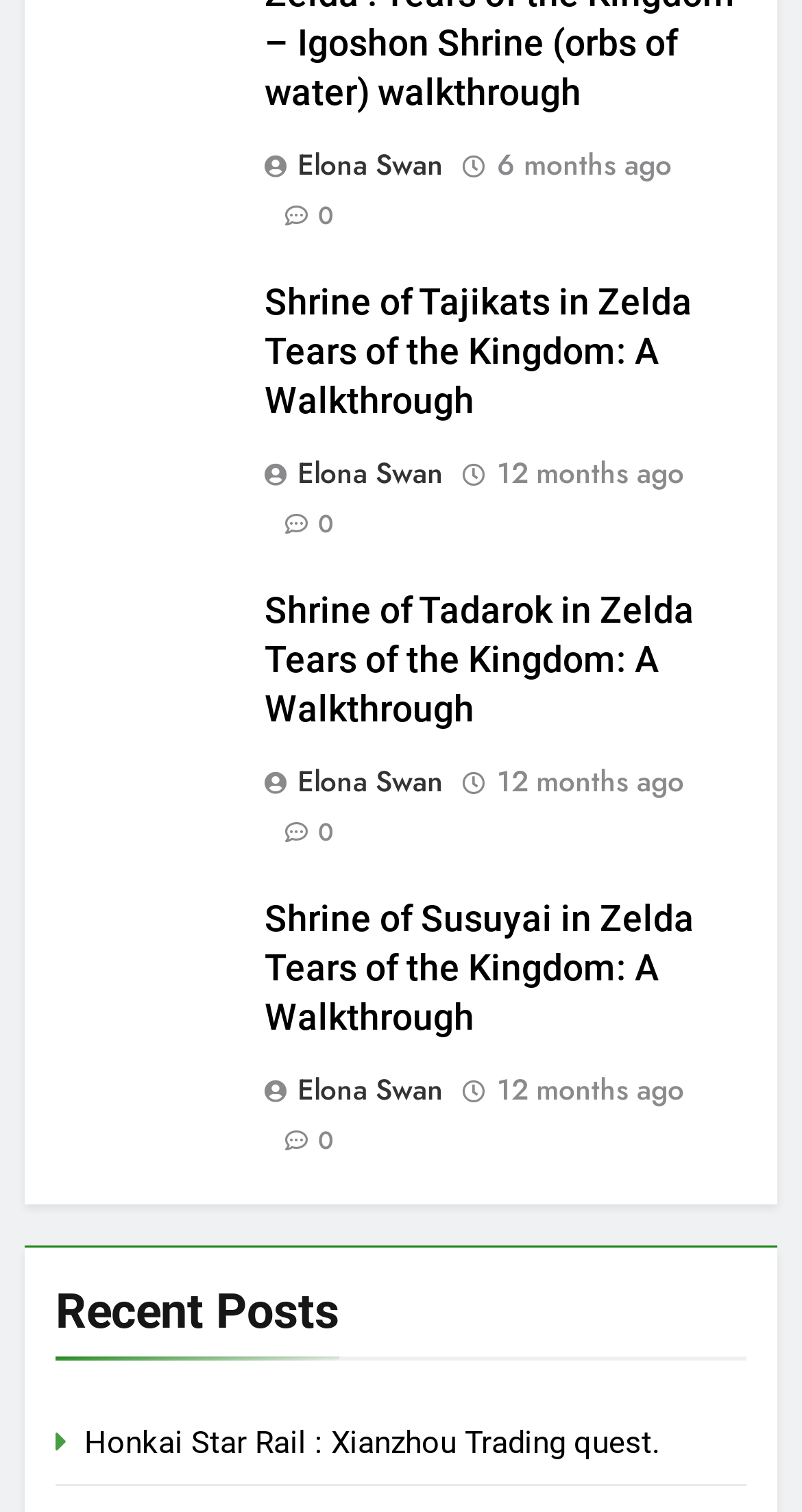Give the bounding box coordinates for the element described as: "12 months ago6 months ago".

[0.619, 0.709, 0.853, 0.733]